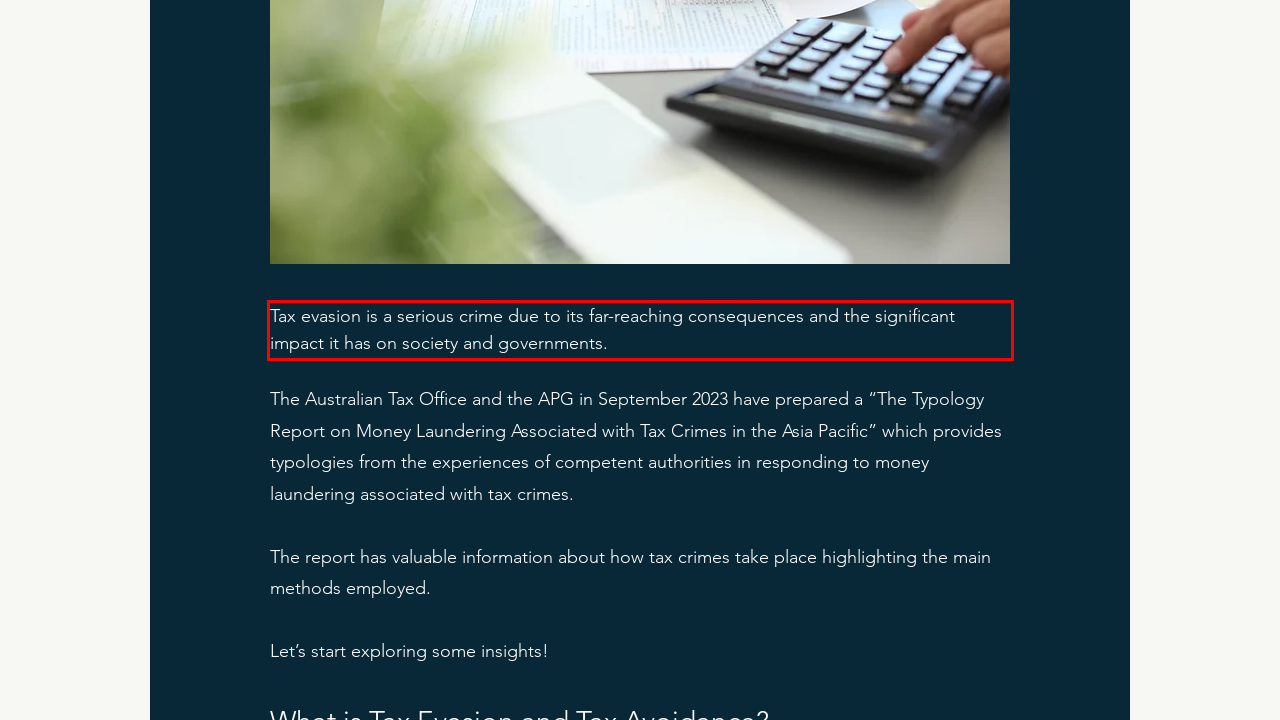There is a UI element on the webpage screenshot marked by a red bounding box. Extract and generate the text content from within this red box.

Tax evasion is a serious crime due to its far-reaching consequences and the significant impact it has on society and governments.